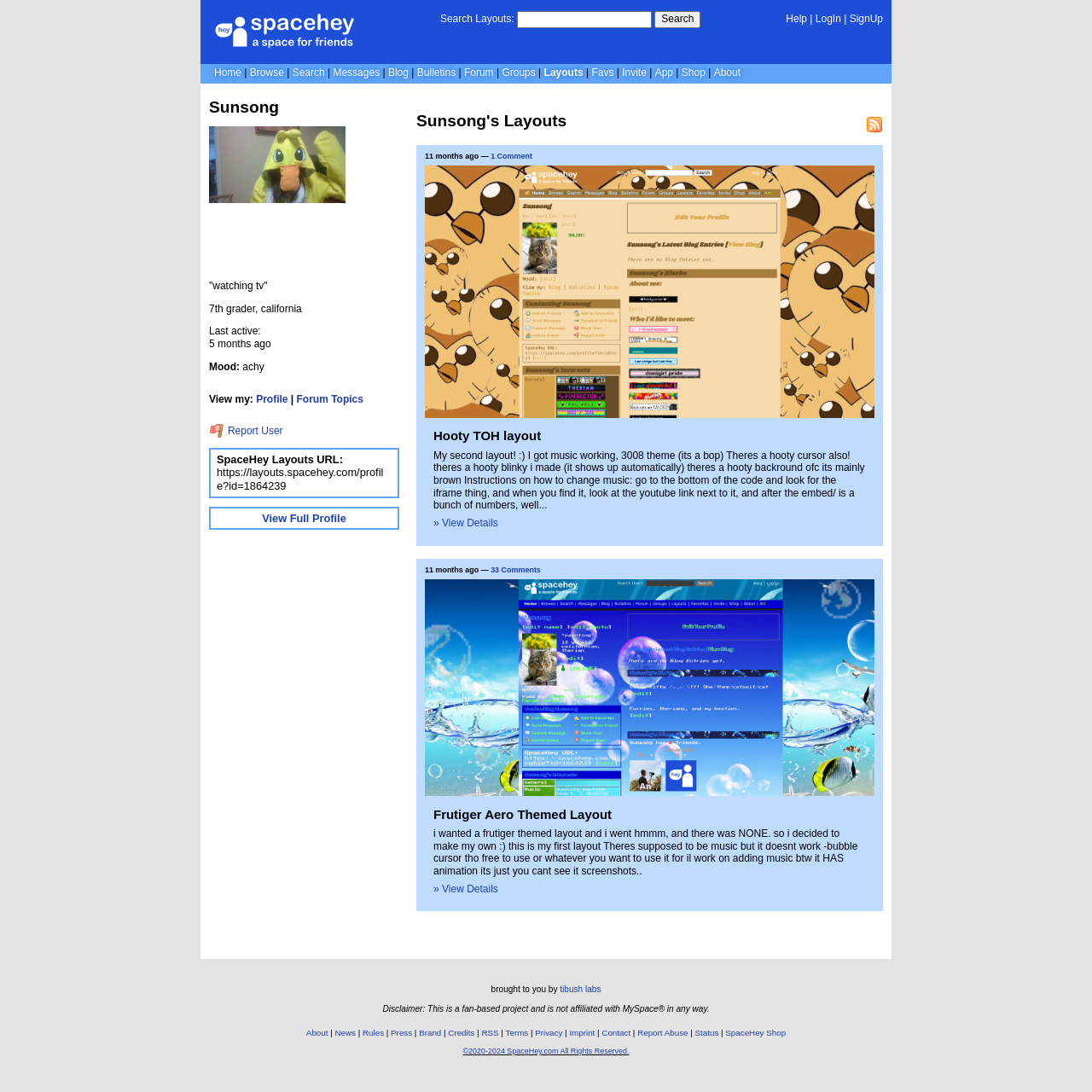Please provide a comprehensive answer to the question below using the information from the image: What is the mood of the user Sunsong?

I found this information by looking at the static text element that says 'Mood:' and the adjacent static text element that says 'achy', which indicates the user's current mood.